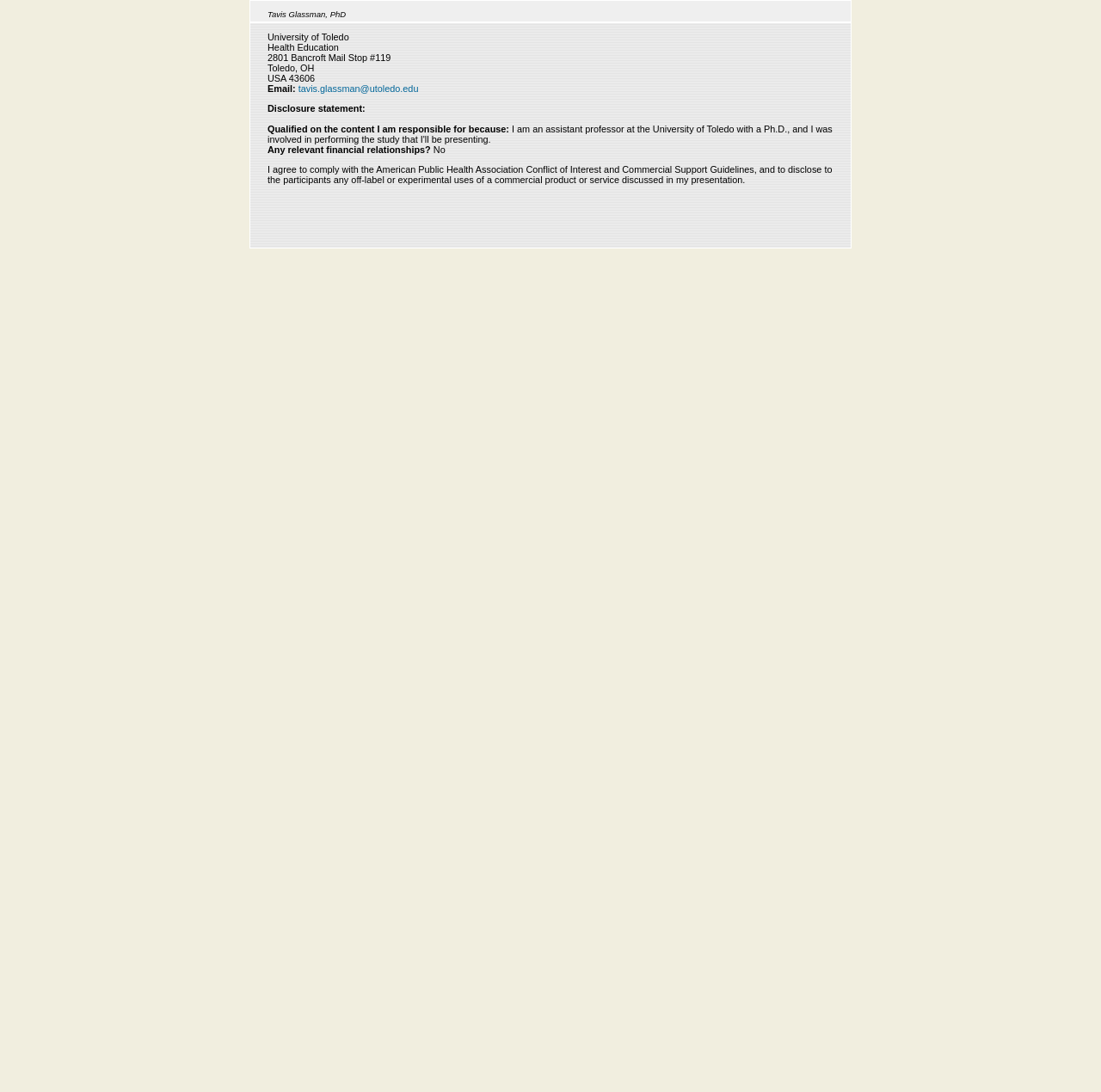What is the university affiliation of Tavis Glassman?
Refer to the image and provide a one-word or short phrase answer.

University of Toledo